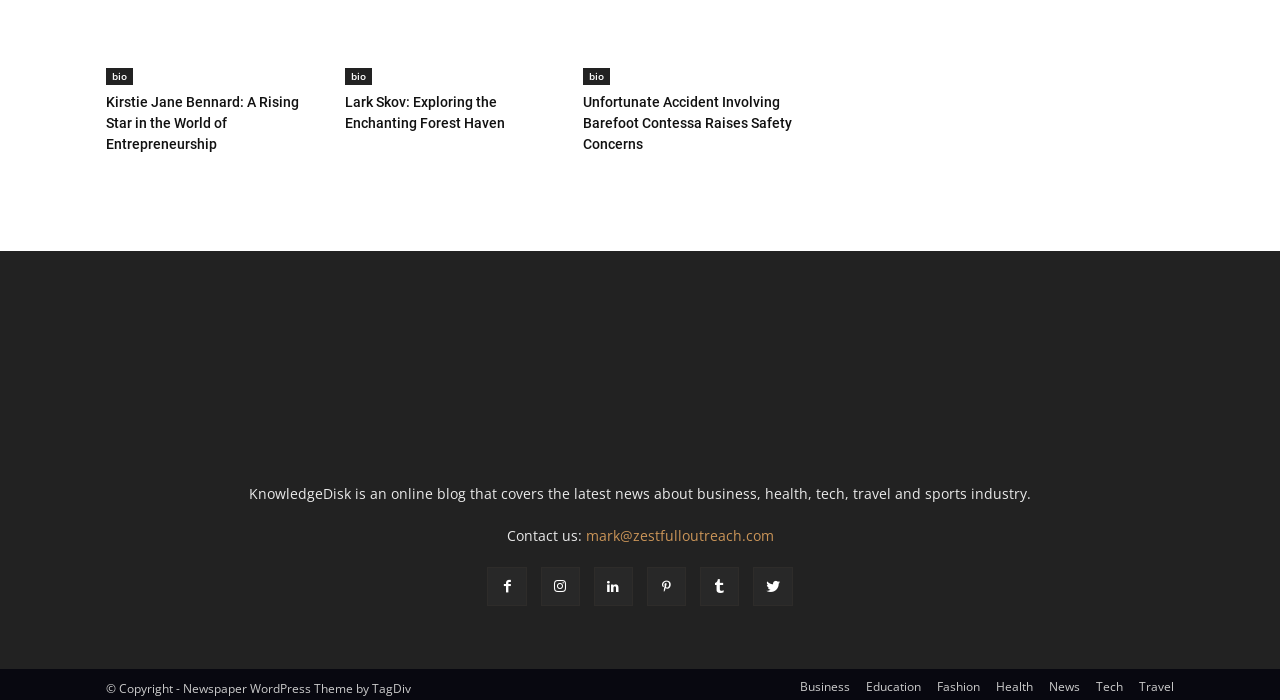What is the theme of the website?
Based on the image, respond with a single word or phrase.

Newspaper WordPress Theme